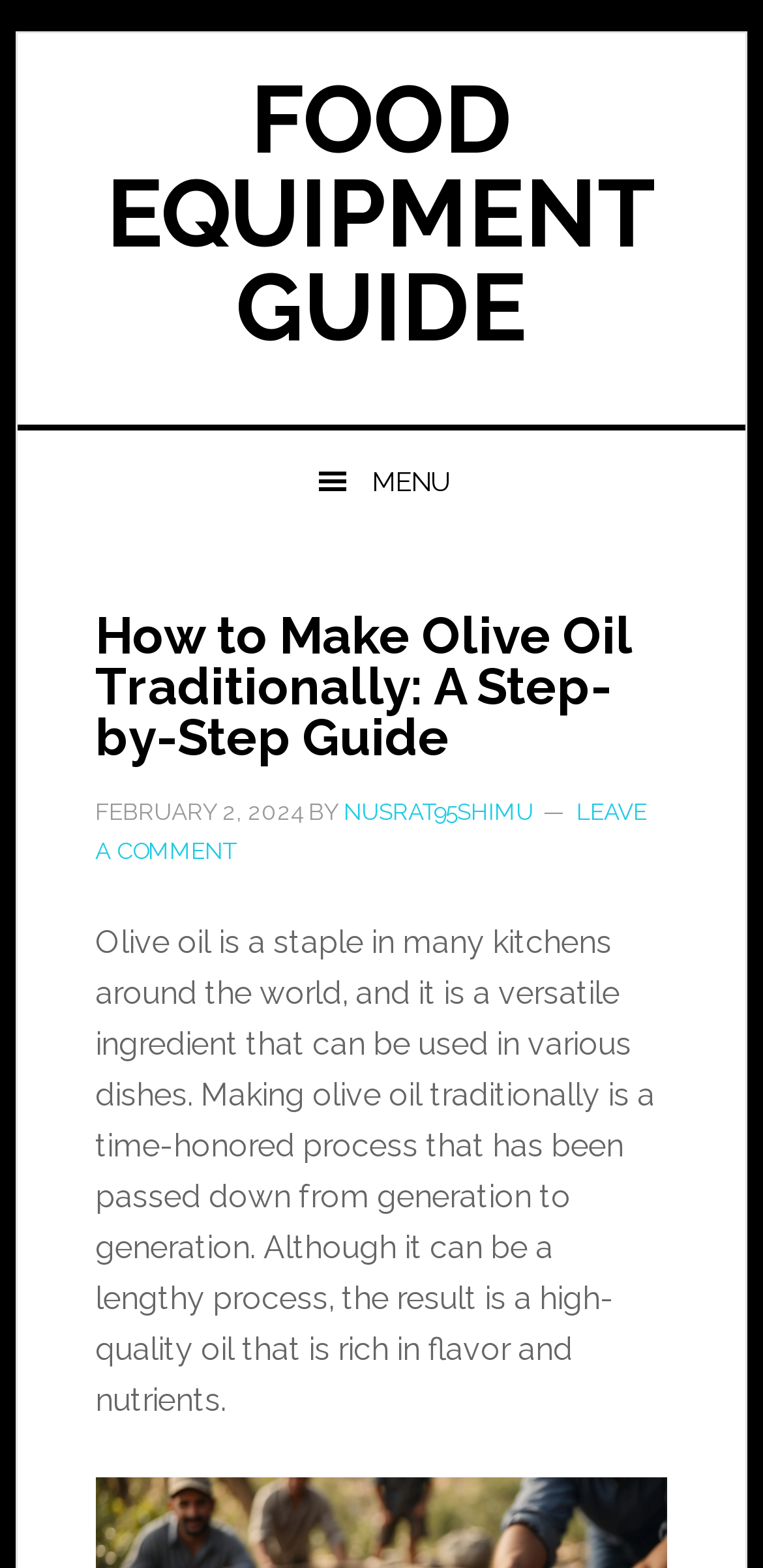What is the purpose of the button with a menu icon?
Based on the screenshot, answer the question with a single word or phrase.

To open the menu